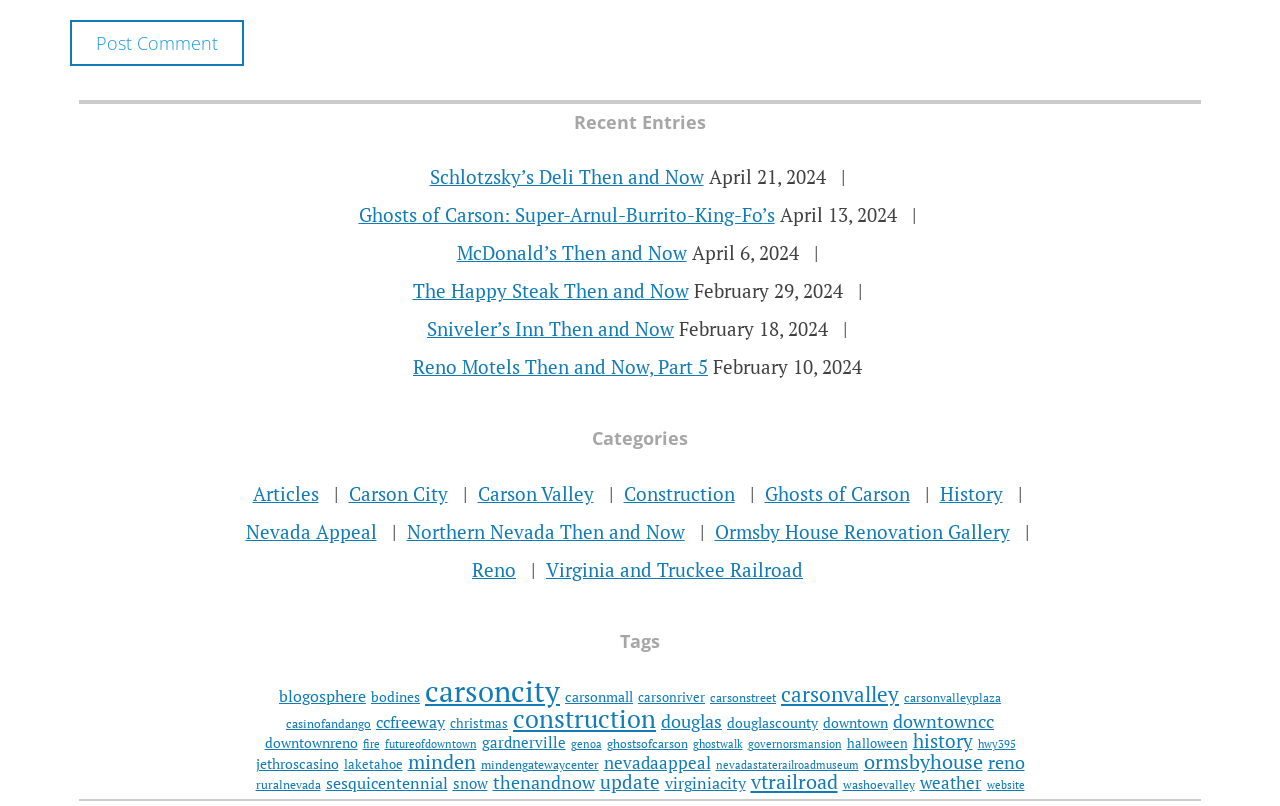Extract the bounding box coordinates for the HTML element that matches this description: "Schlotzsky’s Deli Then and Now". The coordinates should be four float numbers between 0 and 1, i.e., [left, top, right, bottom].

[0.336, 0.204, 0.55, 0.235]